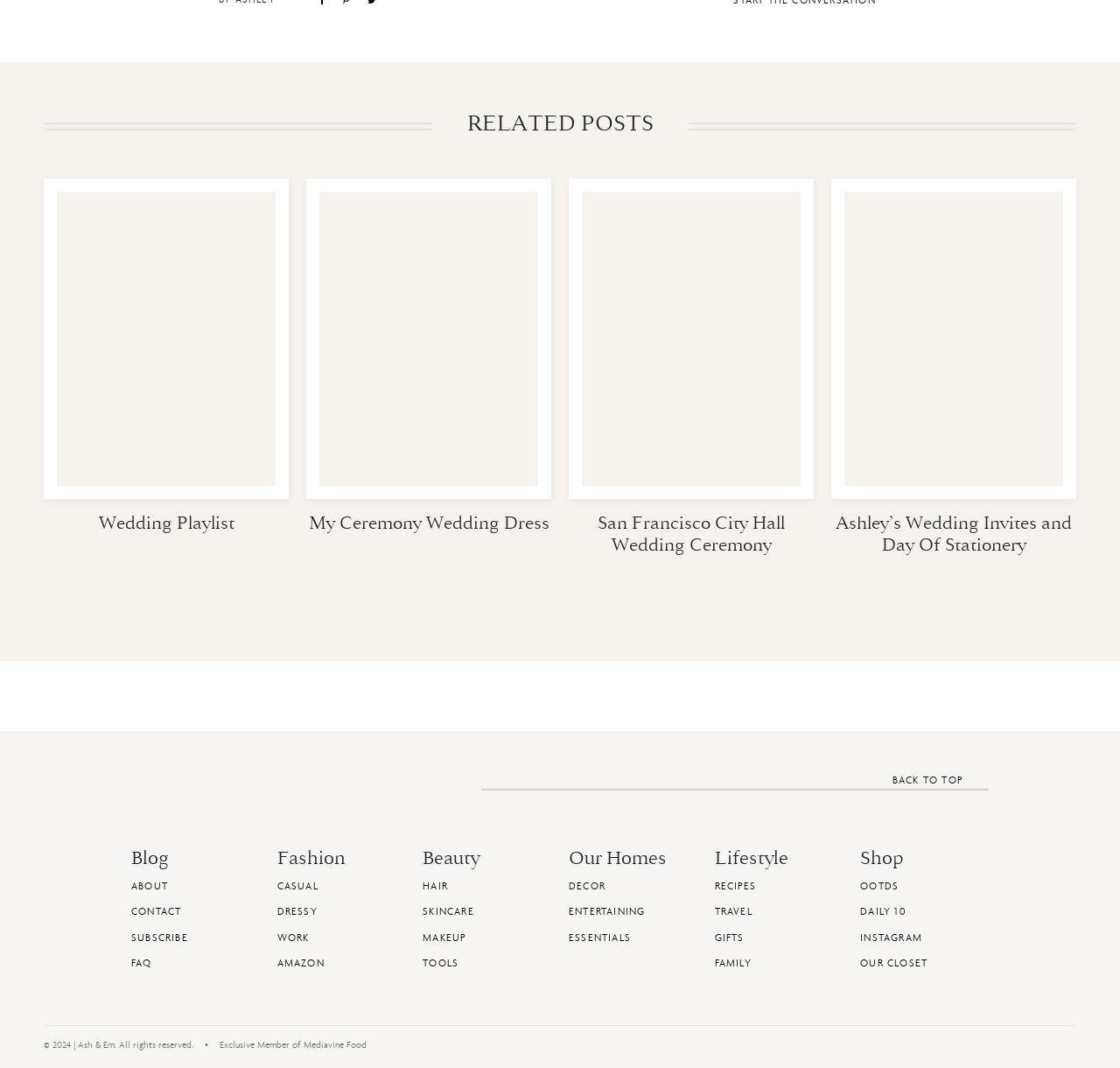What is the category of the 'Wedding Playlist' post?
Give a one-word or short-phrase answer derived from the screenshot.

Blog